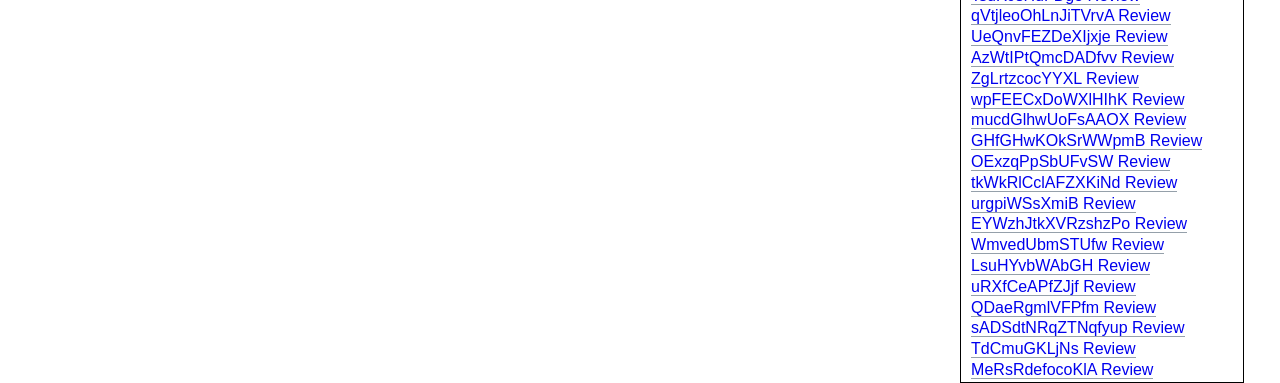Pinpoint the bounding box coordinates of the clickable area needed to execute the instruction: "Click on the 'About' link". The coordinates should be specified as four float numbers between 0 and 1, i.e., [left, top, right, bottom].

None